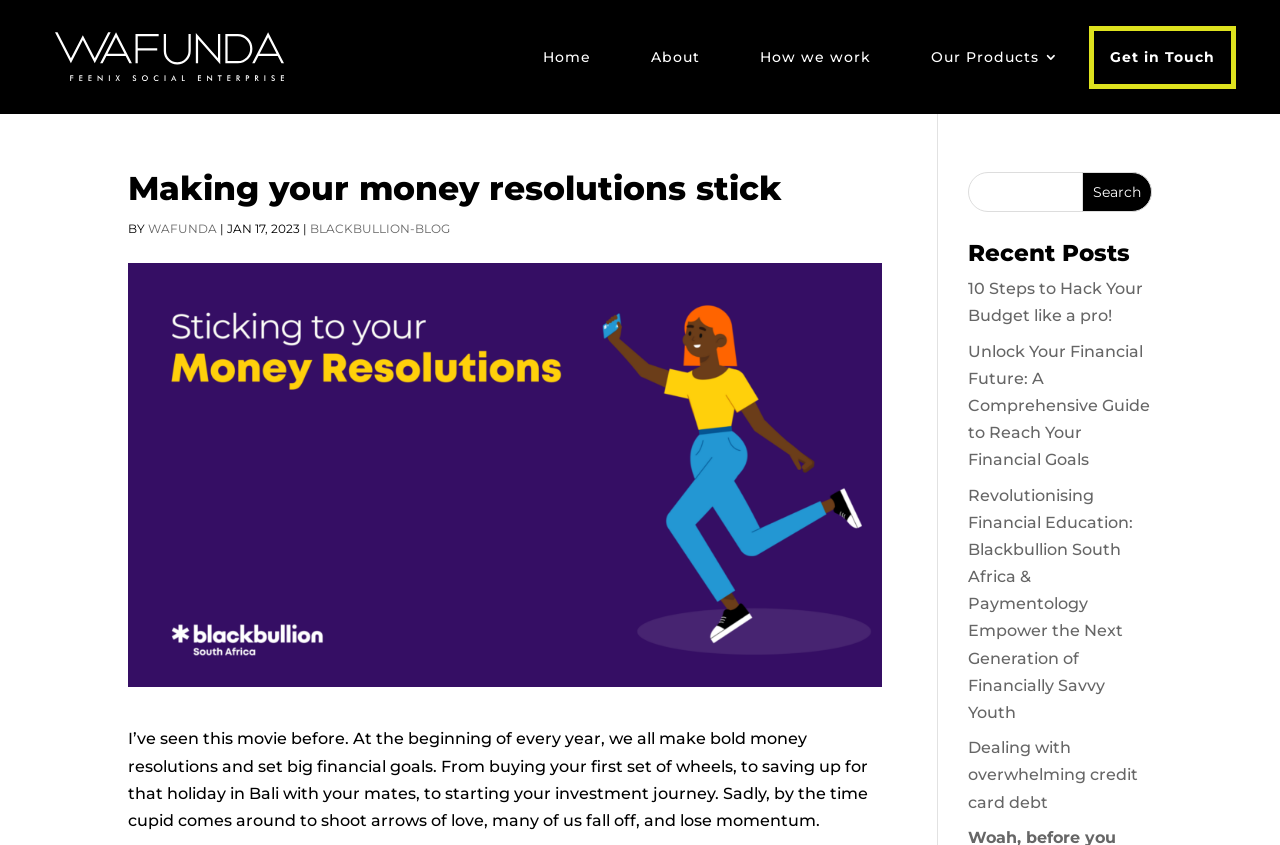How many links are there in the navigation menu?
Give a thorough and detailed response to the question.

I counted the number of links in the top navigation menu, which are 'Home', 'About', 'How we work', 'Our Products 3', and 'Get in Touch', giving a total of 5 links.